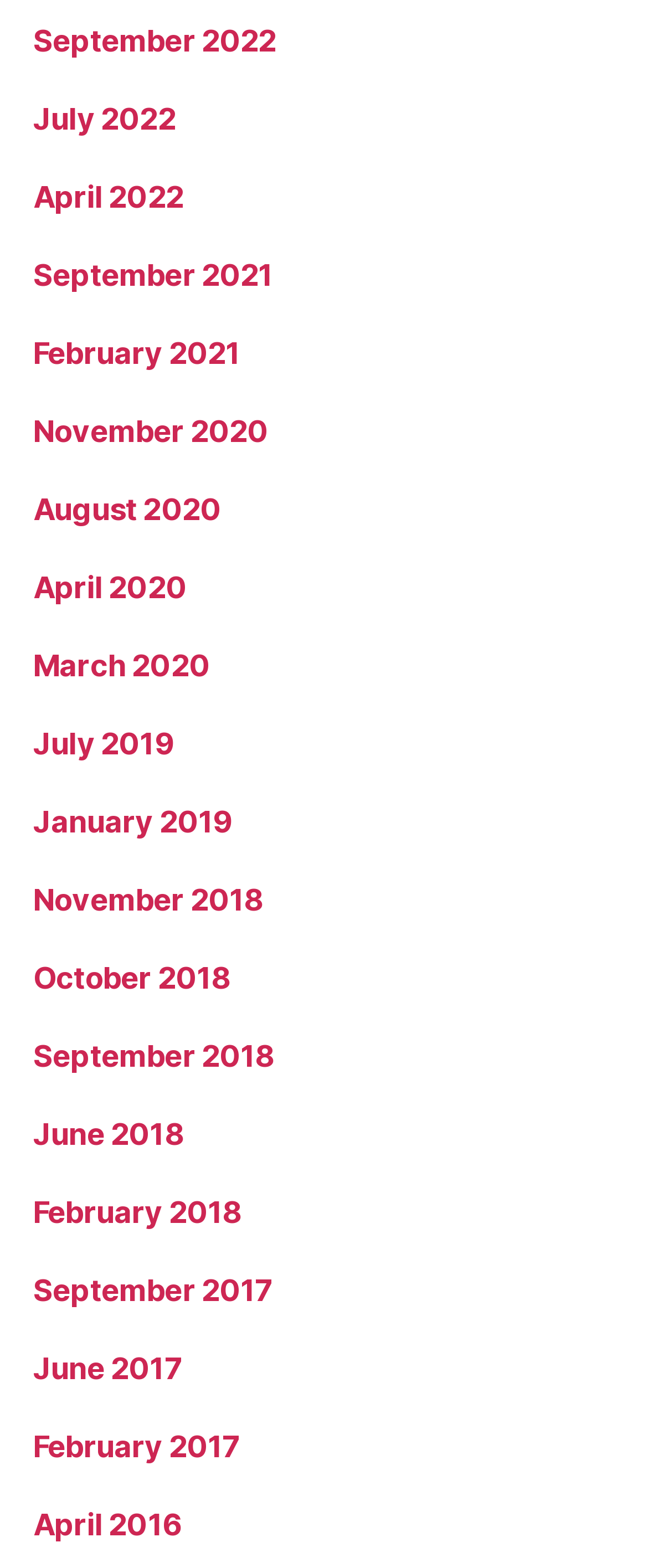Locate and provide the bounding box coordinates for the HTML element that matches this description: "February 2021".

[0.051, 0.214, 0.371, 0.236]